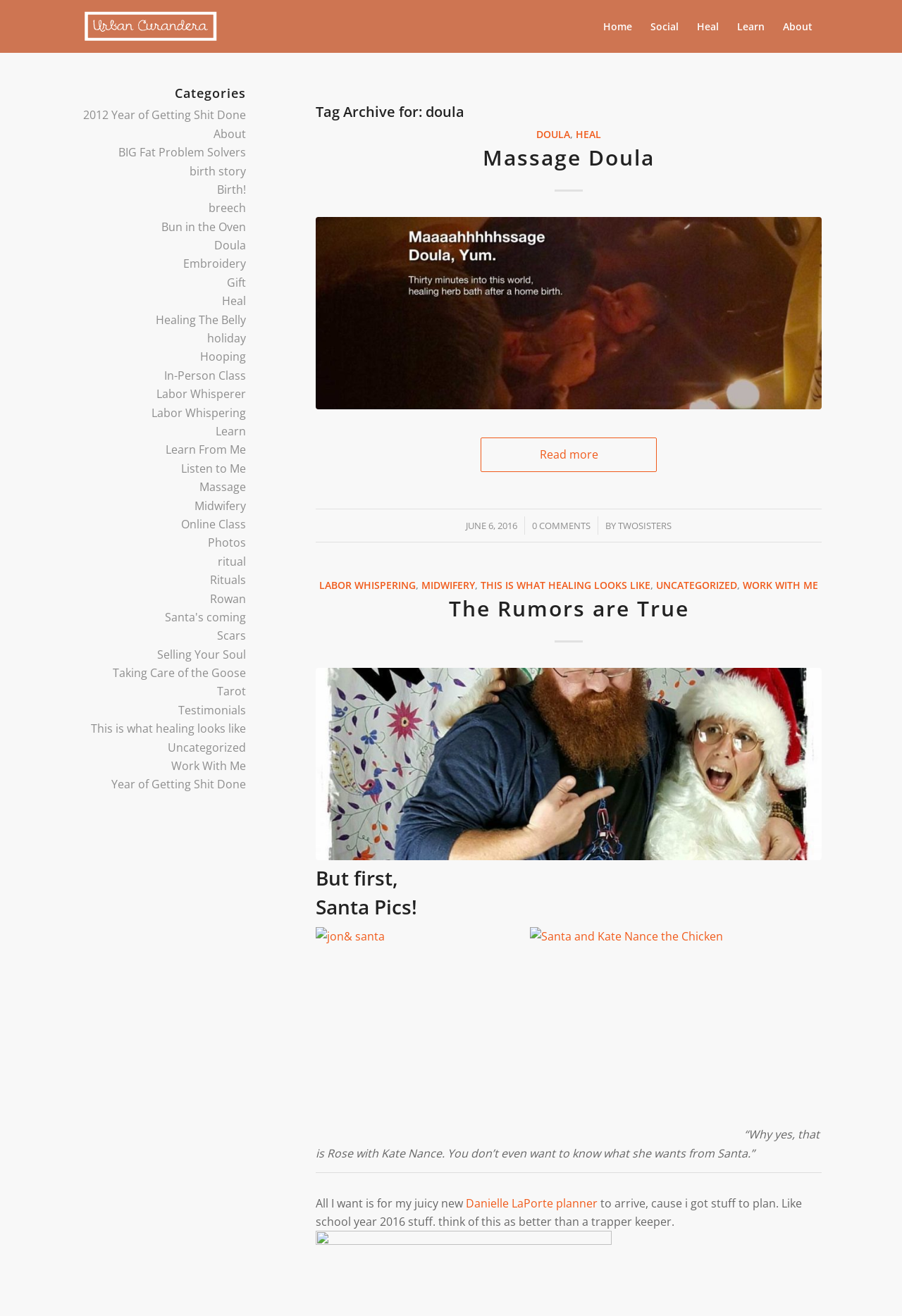Please identify the bounding box coordinates of the element's region that I should click in order to complete the following instruction: "View the 'Categories' section". The bounding box coordinates consist of four float numbers between 0 and 1, i.e., [left, top, right, bottom].

[0.089, 0.066, 0.273, 0.076]